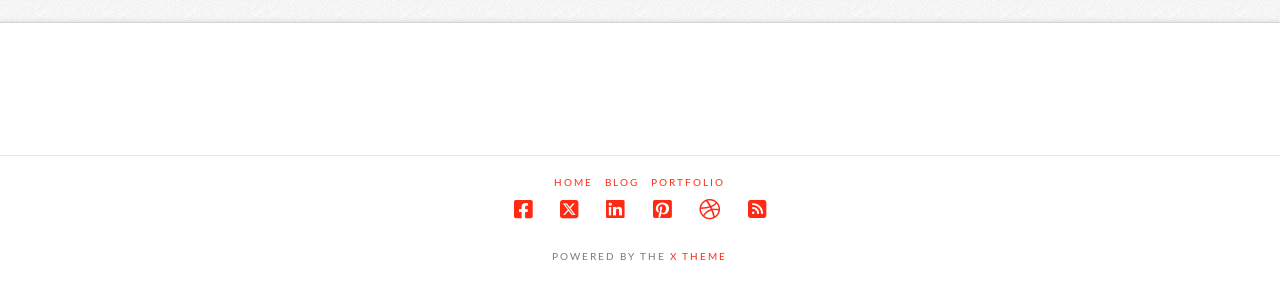Please provide the bounding box coordinates for the element that needs to be clicked to perform the following instruction: "follow on Facebook". The coordinates should be given as four float numbers between 0 and 1, i.e., [left, top, right, bottom].

[0.402, 0.694, 0.416, 0.768]